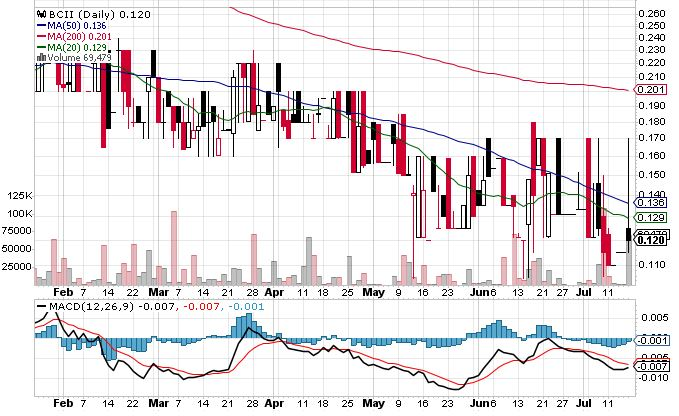What is the trading volume of BCII Enterprises Inc?
Answer the question based on the image using a single word or a brief phrase.

69,473 shares